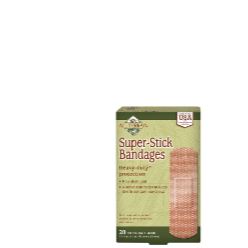What is the primary purpose of the Super-Stick Bandages? From the image, respond with a single word or brief phrase.

Wound protection